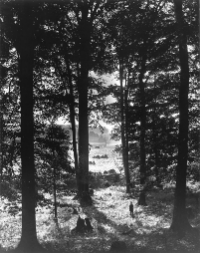Give a thorough and detailed caption for the image.

The image titled "The Sacred Grove" captures a serene and historically significant landscape in Manchester, New York, as it appeared on August 13, 1907. Photographed by George Edward Anderson, this iconic site holds deep meaning for members of the Church, as it is celebrated as the location where Joseph Smith experienced his First Vision. In the foreground, we see tall, majestic trees framing a sunlit clearing, representing both the tranquility and the sacred nature of the grove. The interplay of light and shadows adds depth to the scene, inviting viewers to reflect on the profound spiritual journey that took place in this very spot. This photograph is part of the Church Archives, serving as a reminder of the challenges and revelations faced by Joseph Smith in his quest for divine guidance amidst the beauty of nature.